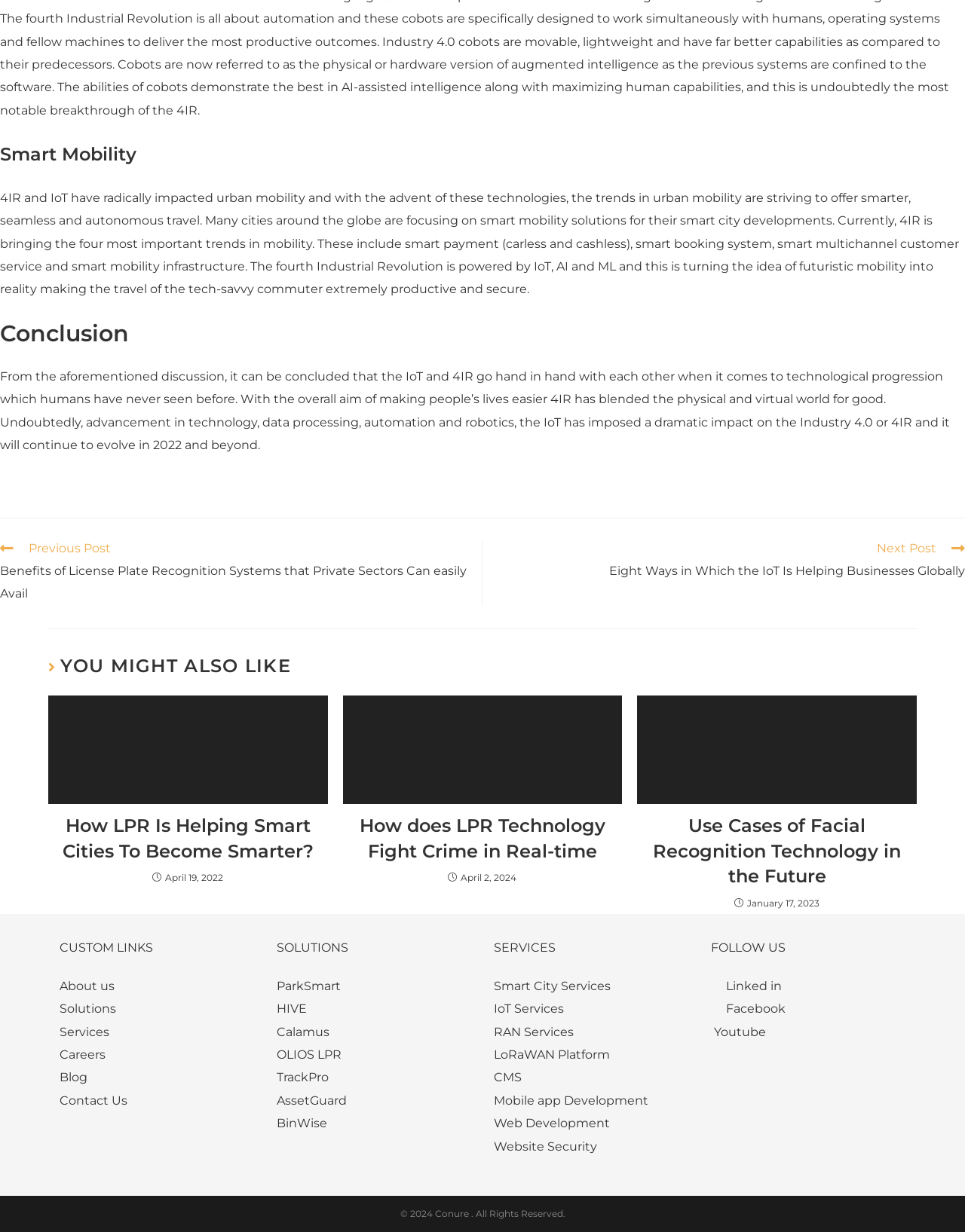Provide the bounding box coordinates for the UI element that is described as: "Youtube".

[0.737, 0.832, 0.794, 0.843]